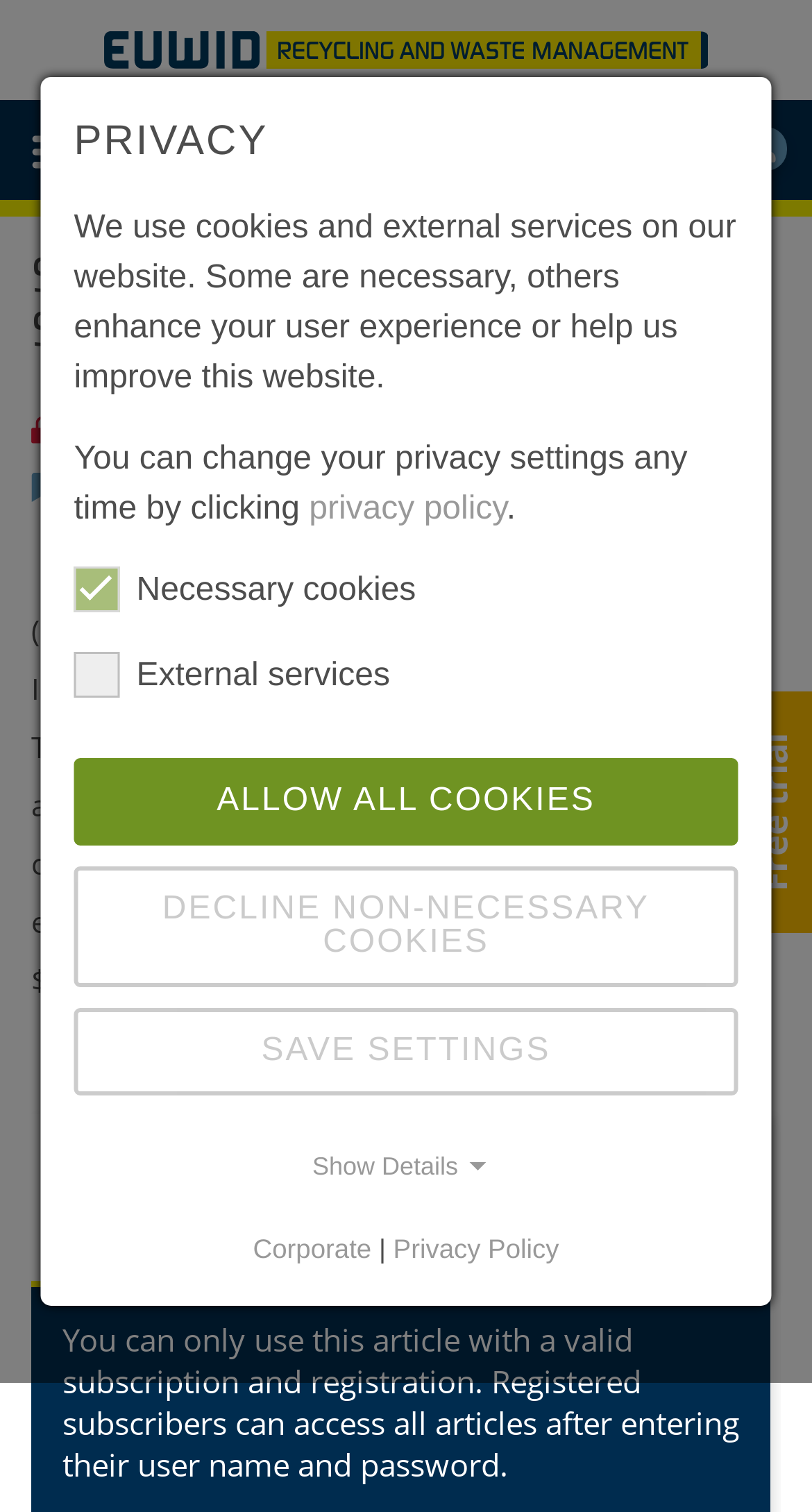Determine the bounding box coordinates of the clickable element to achieve the following action: 'Login to the website'. Provide the coordinates as four float values between 0 and 1, formatted as [left, top, right, bottom].

[0.915, 0.084, 0.969, 0.113]